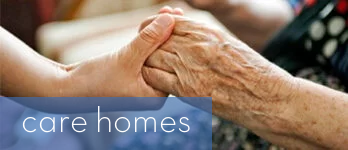Offer a detailed explanation of the image's components.

The image depicts a warm and compassionate moment between two individuals, one with younger, smoother hands and the other showing age with wrinkled skin. They are engaged in a gentle hand-holding gesture, symbolizing connection and support often found in care homes. The background includes soft, out-of-focus elements suggestive of a comfortable and nurturing environment. Accompanying the image is the text "care homes," highlighting the focus on the importance of care in such settings, where community and kindness play a pivotal role in enhancing the quality of life for residents.